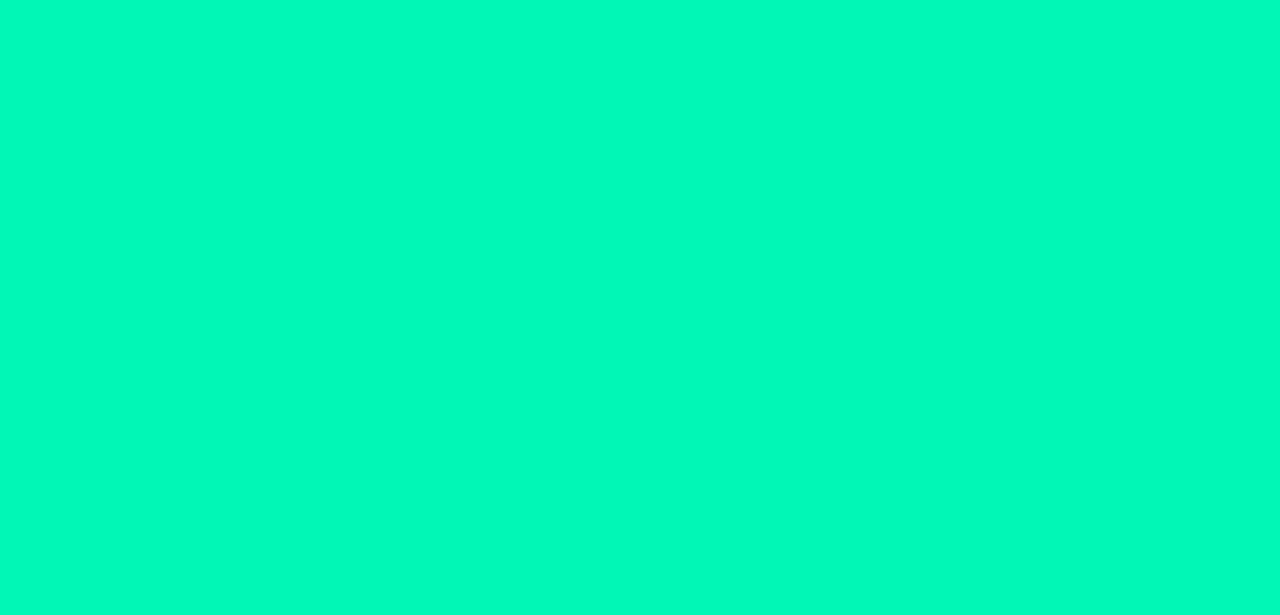Pinpoint the bounding box coordinates for the area that should be clicked to perform the following instruction: "Visit the website of the theme provider 'UNITEDTHEME'".

[0.637, 0.921, 0.724, 0.949]